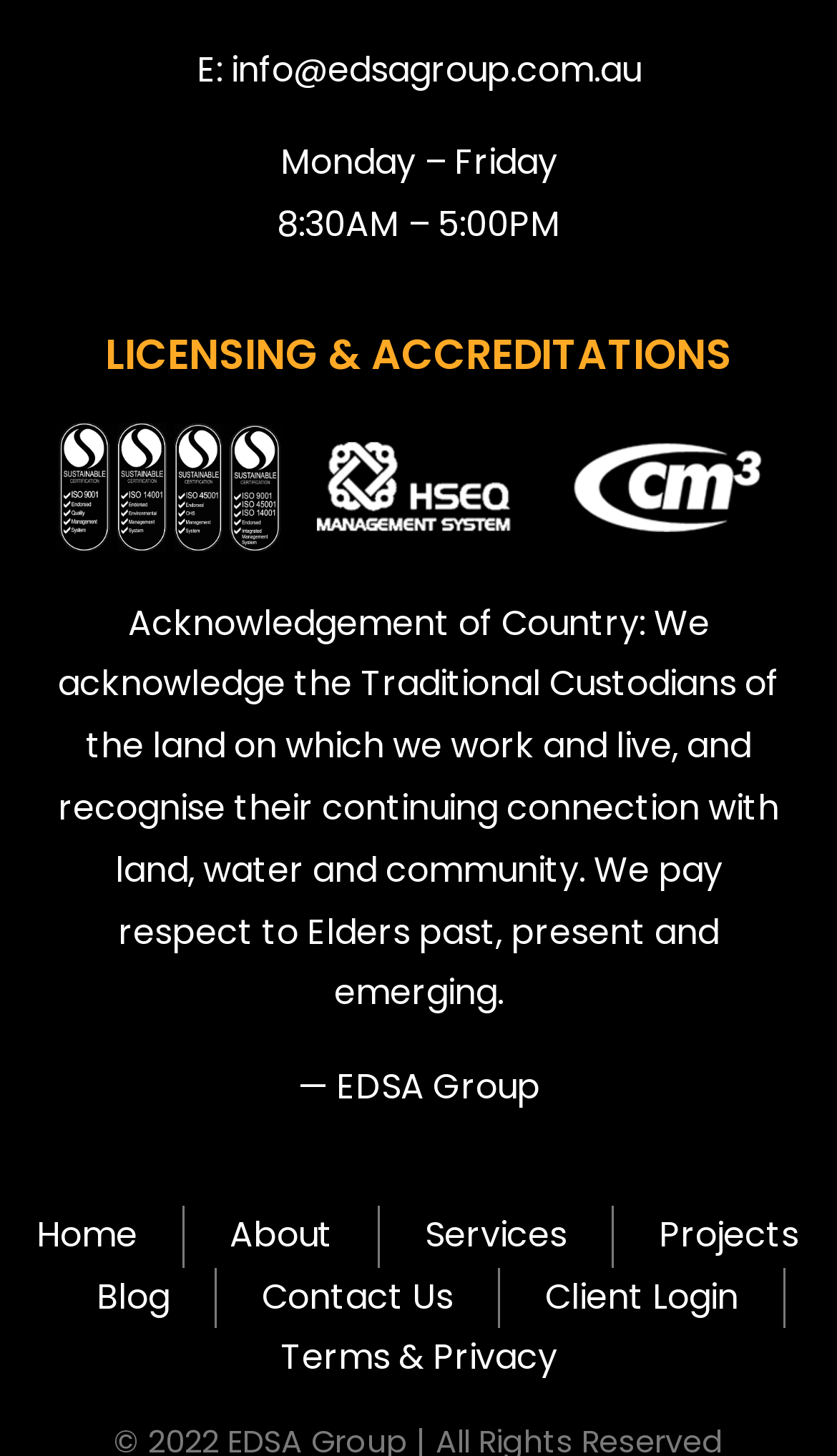Identify the bounding box coordinates of the section to be clicked to complete the task described by the following instruction: "Read acknowledgement of country". The coordinates should be four float numbers between 0 and 1, formatted as [left, top, right, bottom].

[0.069, 0.411, 0.931, 0.699]